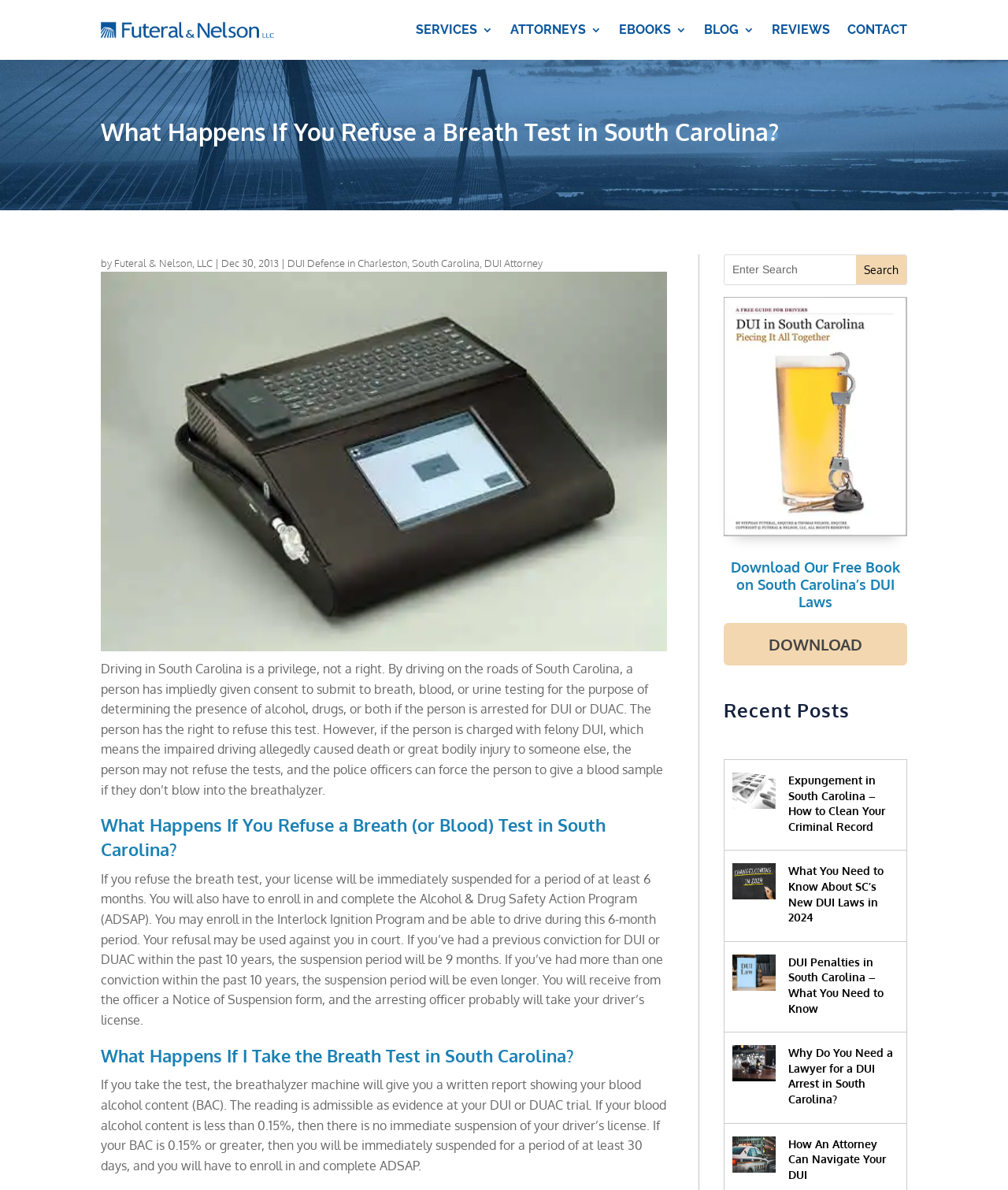Provide your answer to the question using just one word or phrase: What is the purpose of the breath test?

To determine alcohol, drugs, or both